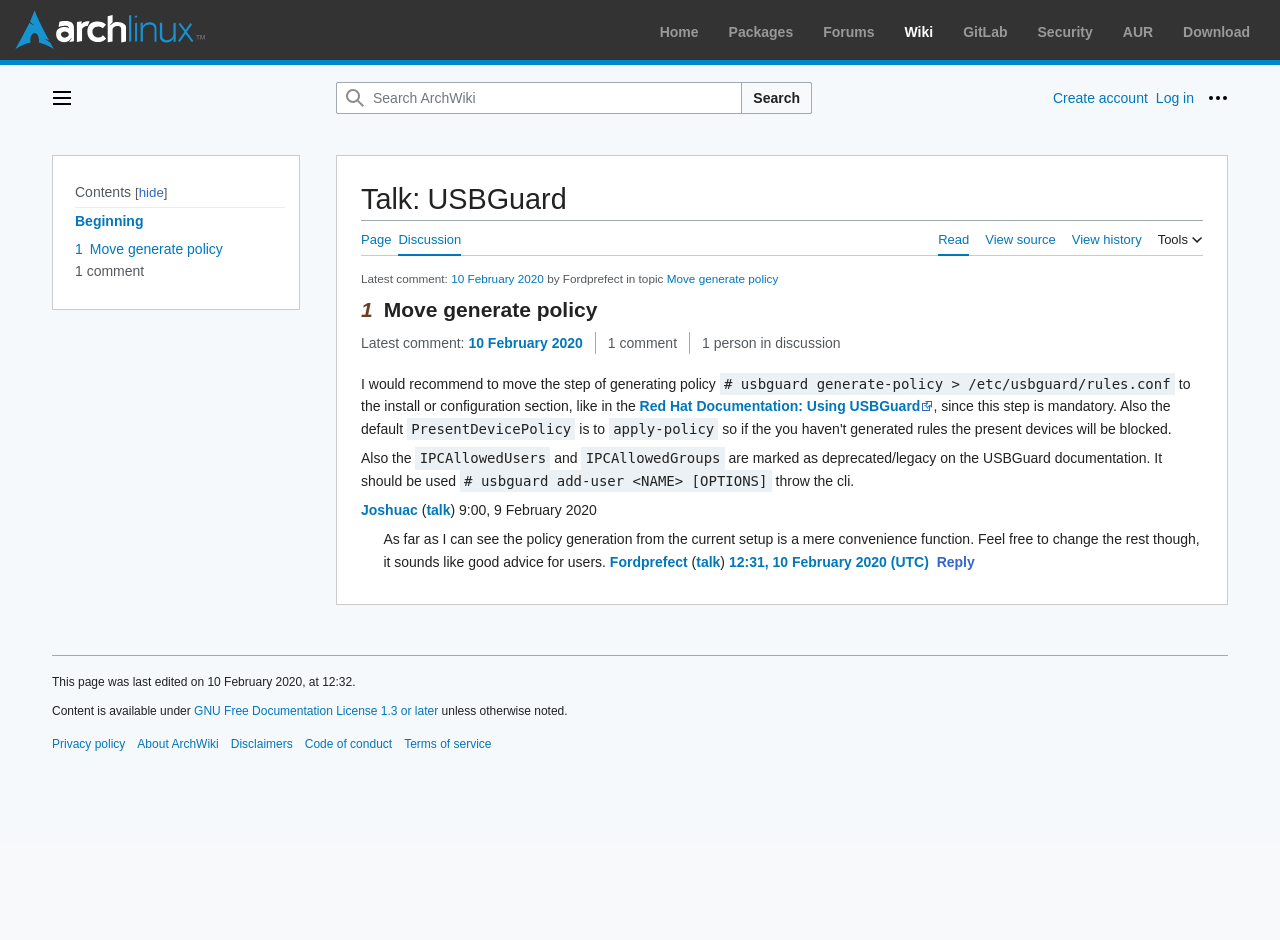What is the topic of the discussion on this wiki page?
Please provide a comprehensive answer based on the contents of the image.

I determined the answer by reading the content of the wiki page which discusses about moving the step of generating policy to the install or configuration section.